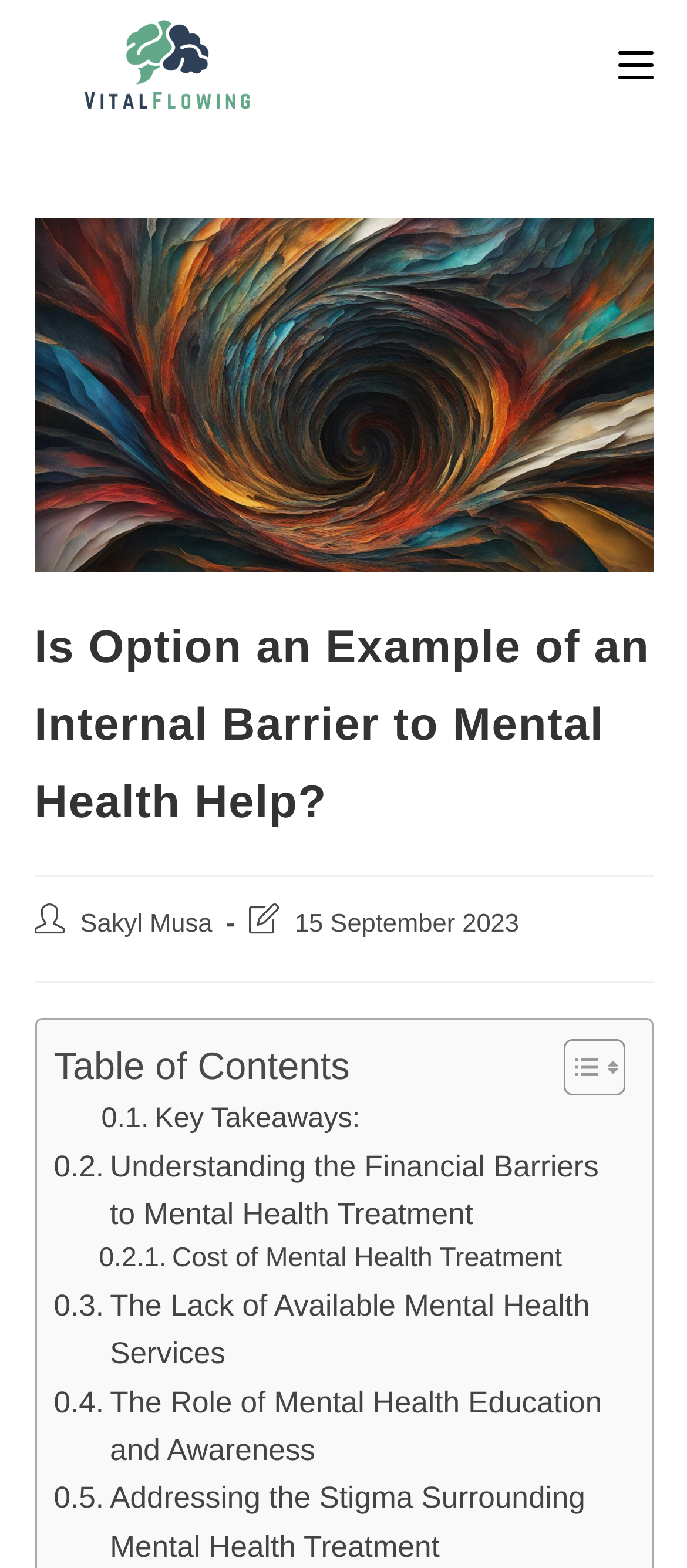Find the bounding box coordinates of the area that needs to be clicked in order to achieve the following instruction: "Read the post by Sakyl Musa". The coordinates should be specified as four float numbers between 0 and 1, i.e., [left, top, right, bottom].

[0.117, 0.581, 0.309, 0.599]